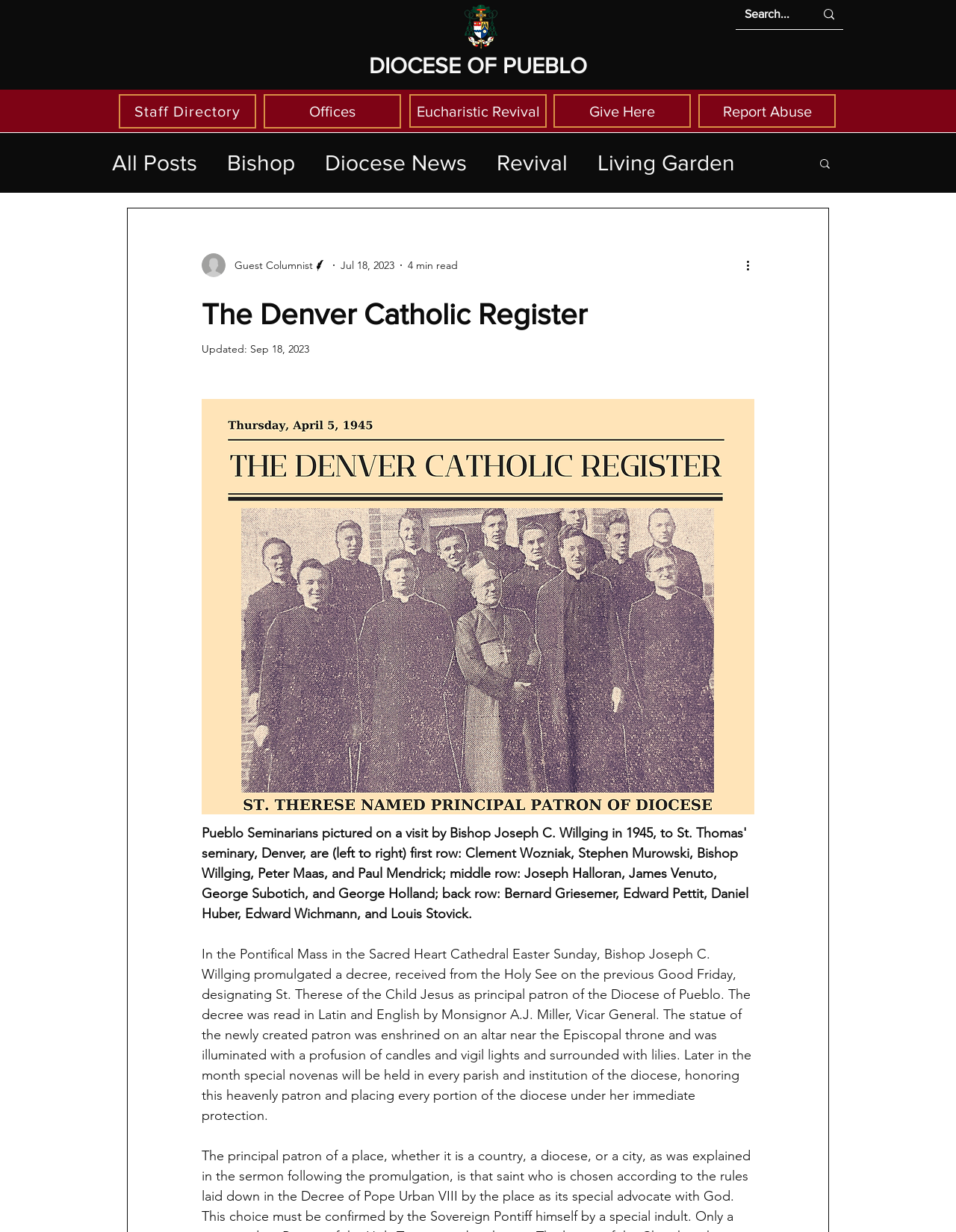Please identify the bounding box coordinates of the clickable element to fulfill the following instruction: "Read the news about the Diocese of Pueblo". The coordinates should be four float numbers between 0 and 1, i.e., [left, top, right, bottom].

[0.379, 0.04, 0.62, 0.064]